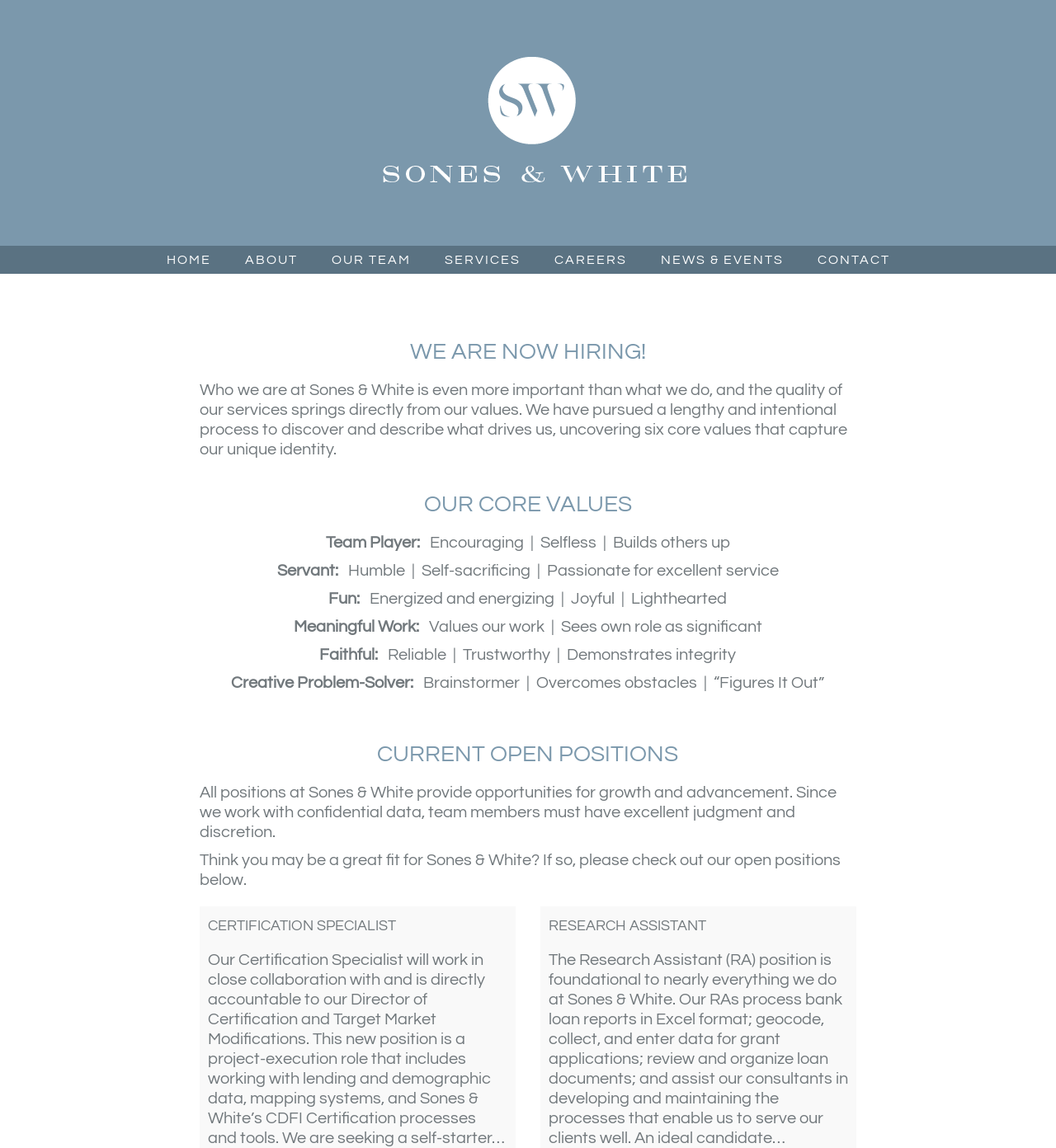Show the bounding box coordinates for the element that needs to be clicked to execute the following instruction: "Click the HOME link". Provide the coordinates in the form of four float numbers between 0 and 1, i.e., [left, top, right, bottom].

[0.142, 0.214, 0.215, 0.239]